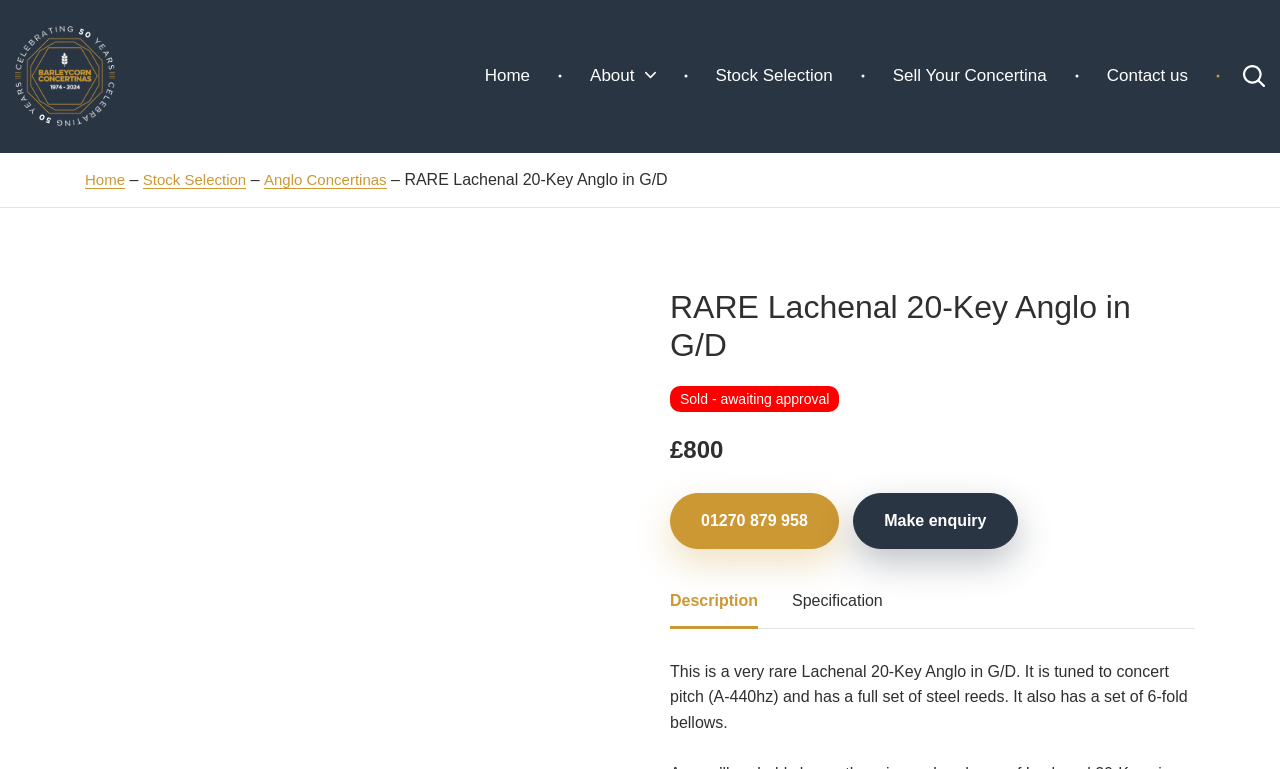Please find and report the bounding box coordinates of the element to click in order to perform the following action: "View specification". The coordinates should be expressed as four float numbers between 0 and 1, in the format [left, top, right, bottom].

[0.619, 0.746, 0.69, 0.816]